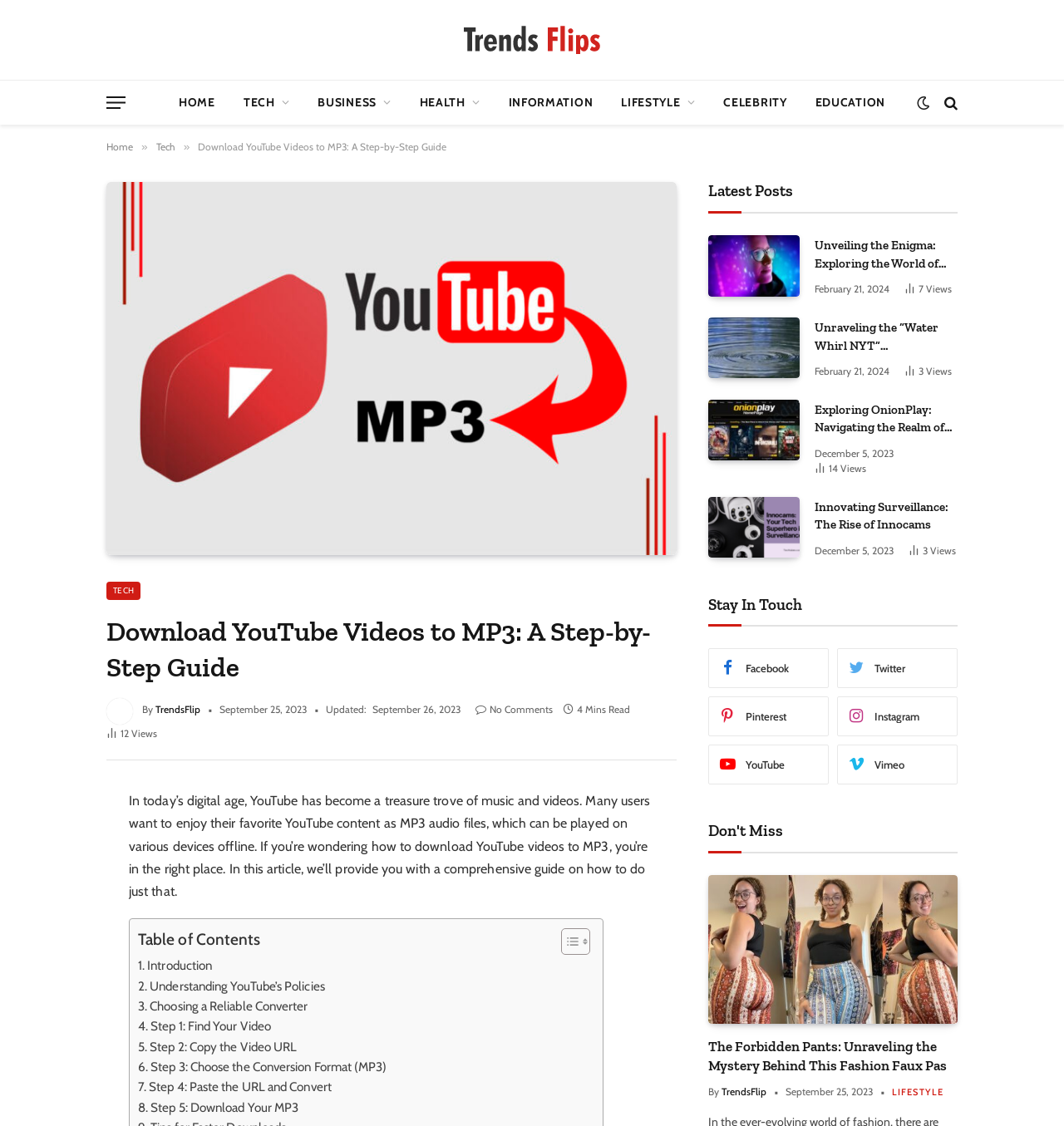What is the topic of the latest post?
Please give a detailed answer to the question using the information shown in the image.

The latest post on the webpage is about 'Unveiling the Enigma: Exploring the World of Jeinz Macias', which suggests that the topic of the latest post is about Jeinz Macias.